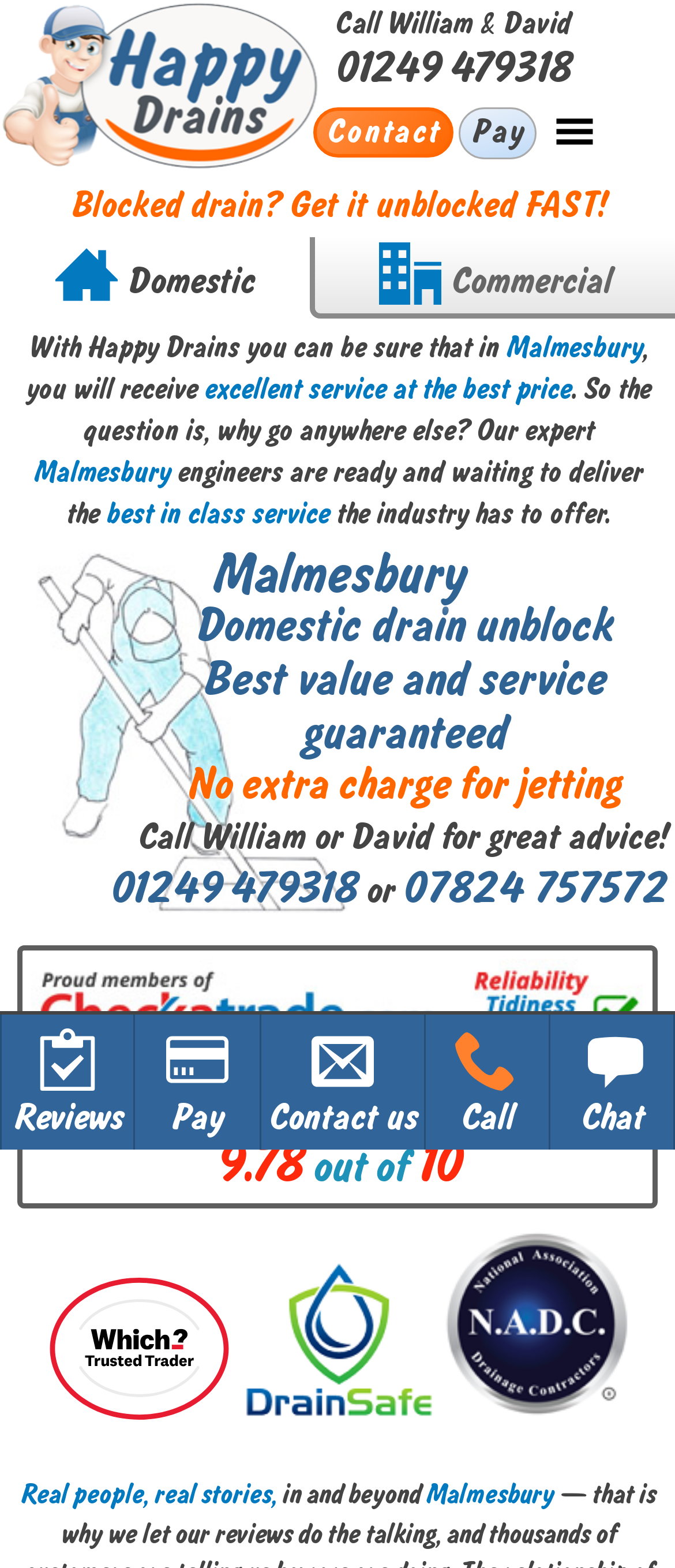What is the rating of Happy Drains based on reviews?
Can you provide a detailed and comprehensive answer to the question?

I found the rating by looking at the section of the webpage that displays reviews and ratings. The rating '9.78 out of 10' is located at [0.318, 0.723, 0.449, 0.762] and is accompanied by the text '5665 reviews'.